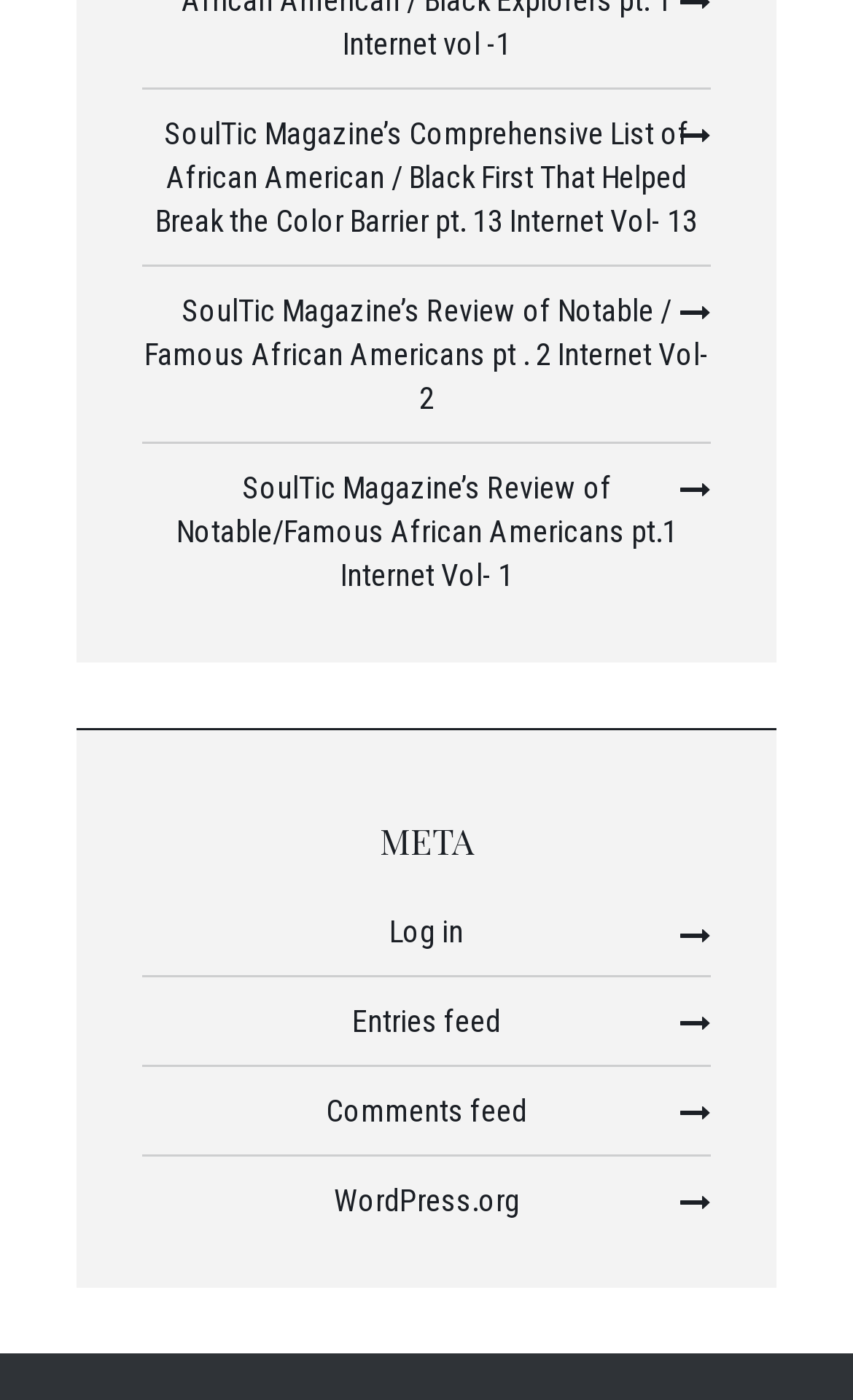What is the main topic of this website?
Give a detailed and exhaustive answer to the question.

Based on the links provided on the webpage, such as 'SoulTic Magazine’s Comprehensive List of African American / Black First That Helped Break the Color Barrier pt. 13 Internet Vol- 13' and 'SoulTic Magazine’s Review of Notable / Famous African Americans pt. 2 Internet Vol-2', it can be inferred that the main topic of this website is related to African Americans.